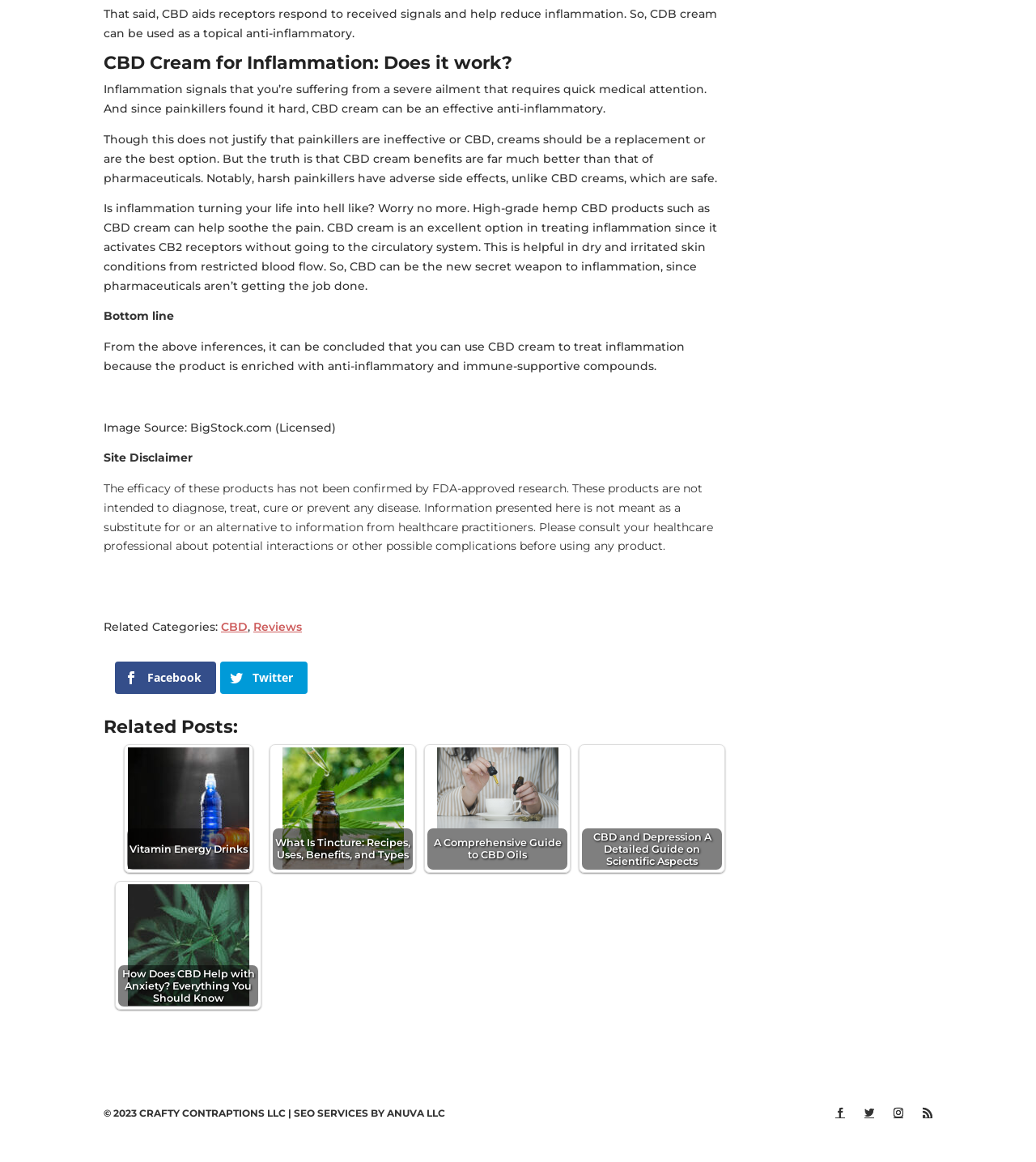Identify the bounding box coordinates of the clickable region to carry out the given instruction: "Click on the Facebook link".

[0.111, 0.569, 0.209, 0.597]